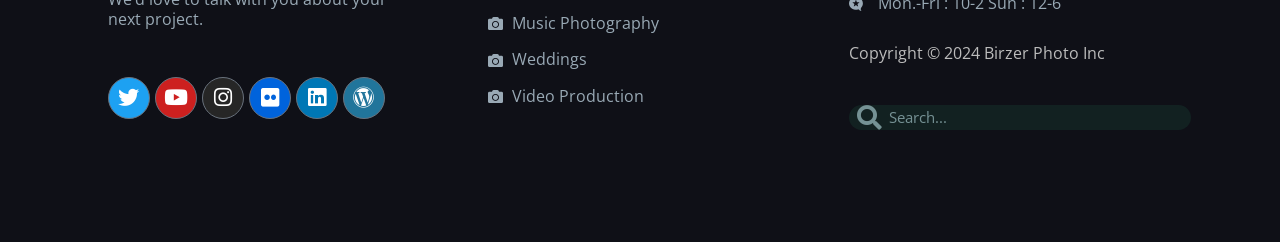Identify the bounding box coordinates for the element that needs to be clicked to fulfill this instruction: "Explore Music Photography". Provide the coordinates in the format of four float numbers between 0 and 1: [left, top, right, bottom].

[0.381, 0.042, 0.619, 0.144]